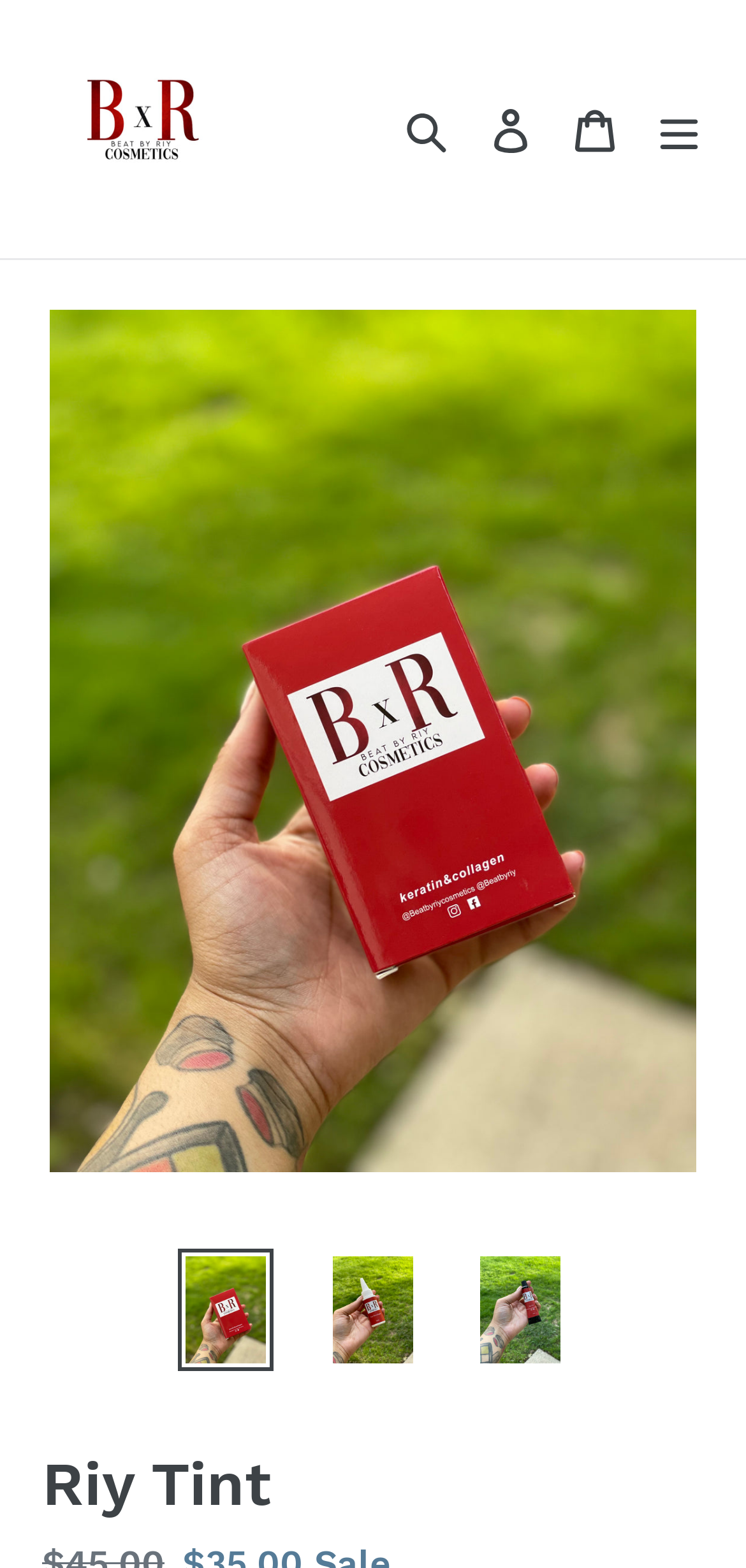Respond to the question below with a single word or phrase: What is the brand of the cosmetics?

Beatbyriy Cosmetics